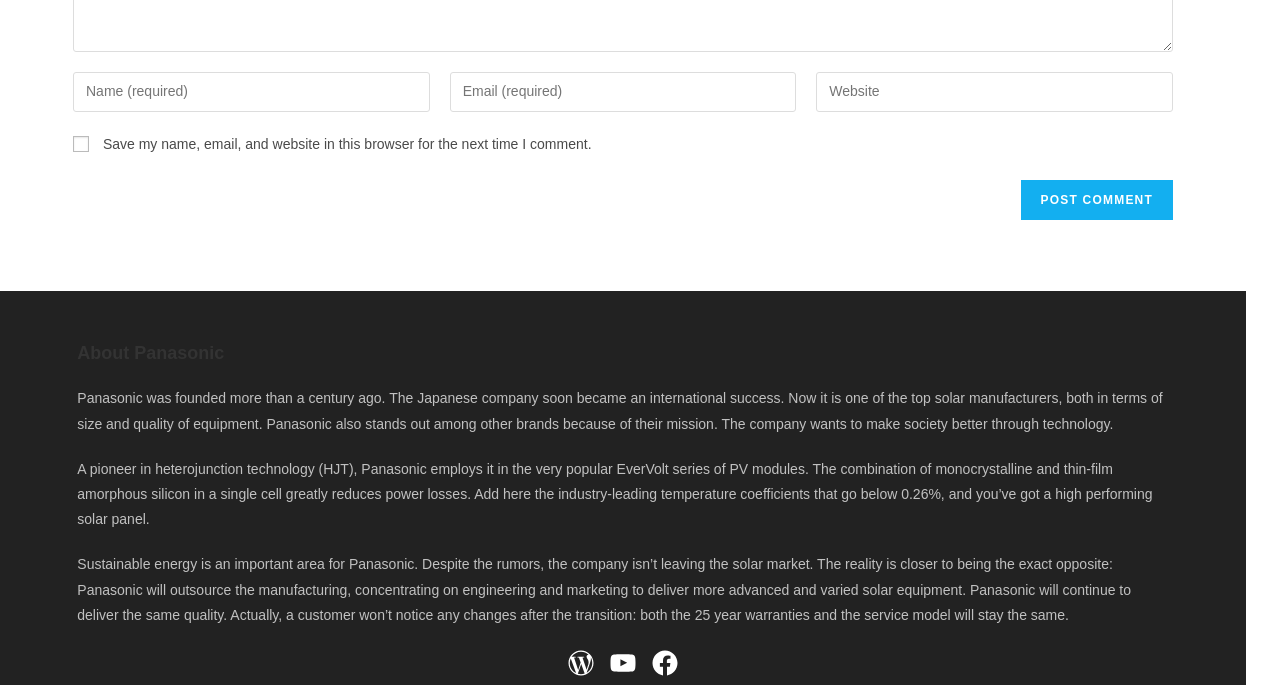Please identify the bounding box coordinates for the region that you need to click to follow this instruction: "Enter your name or username to comment".

[0.057, 0.105, 0.336, 0.164]